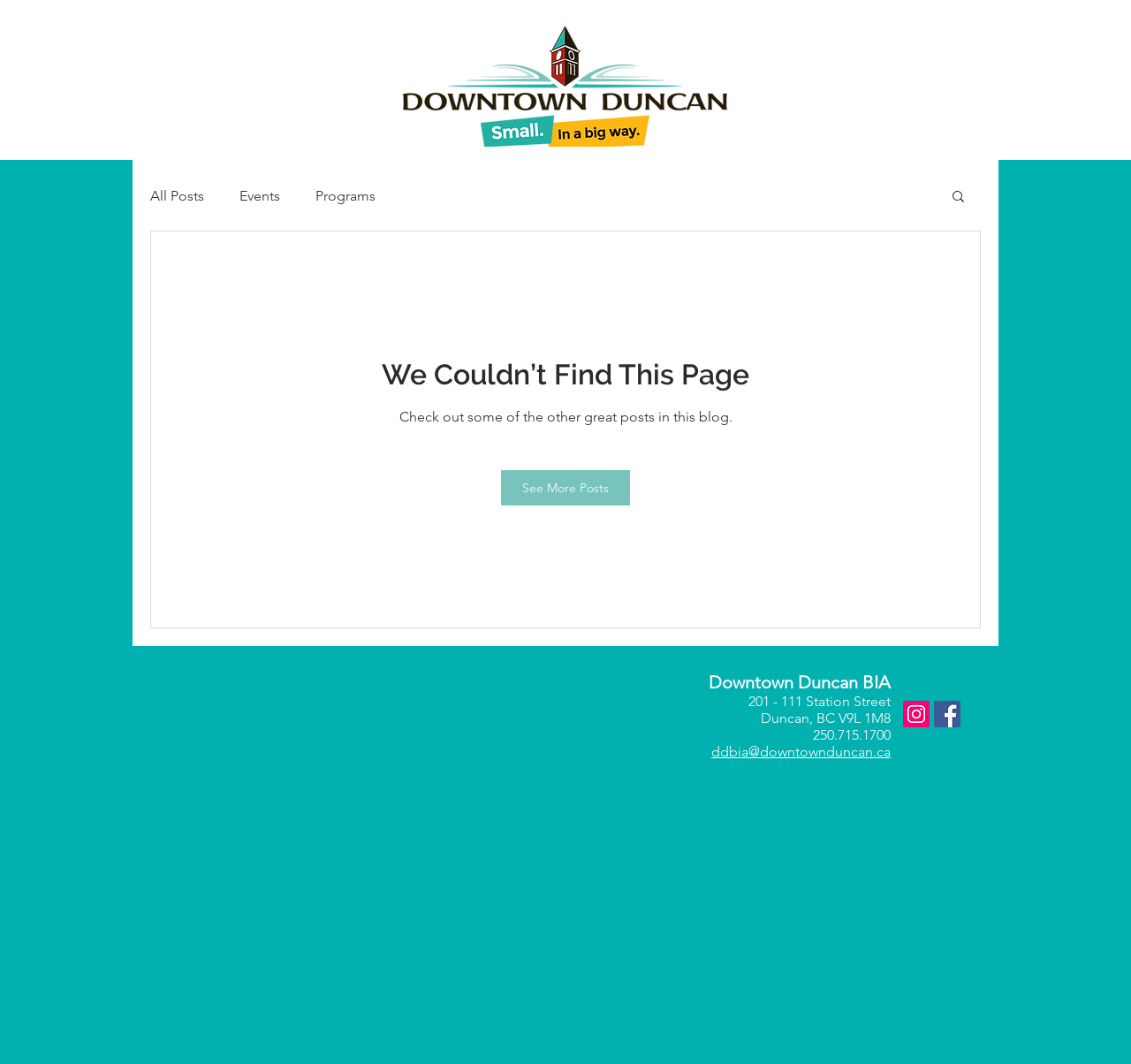How many navigation links are there?
Look at the image and respond to the question as thoroughly as possible.

I counted the number of links in the navigation section, which includes 'All Posts', 'Events', and 'Programs'.